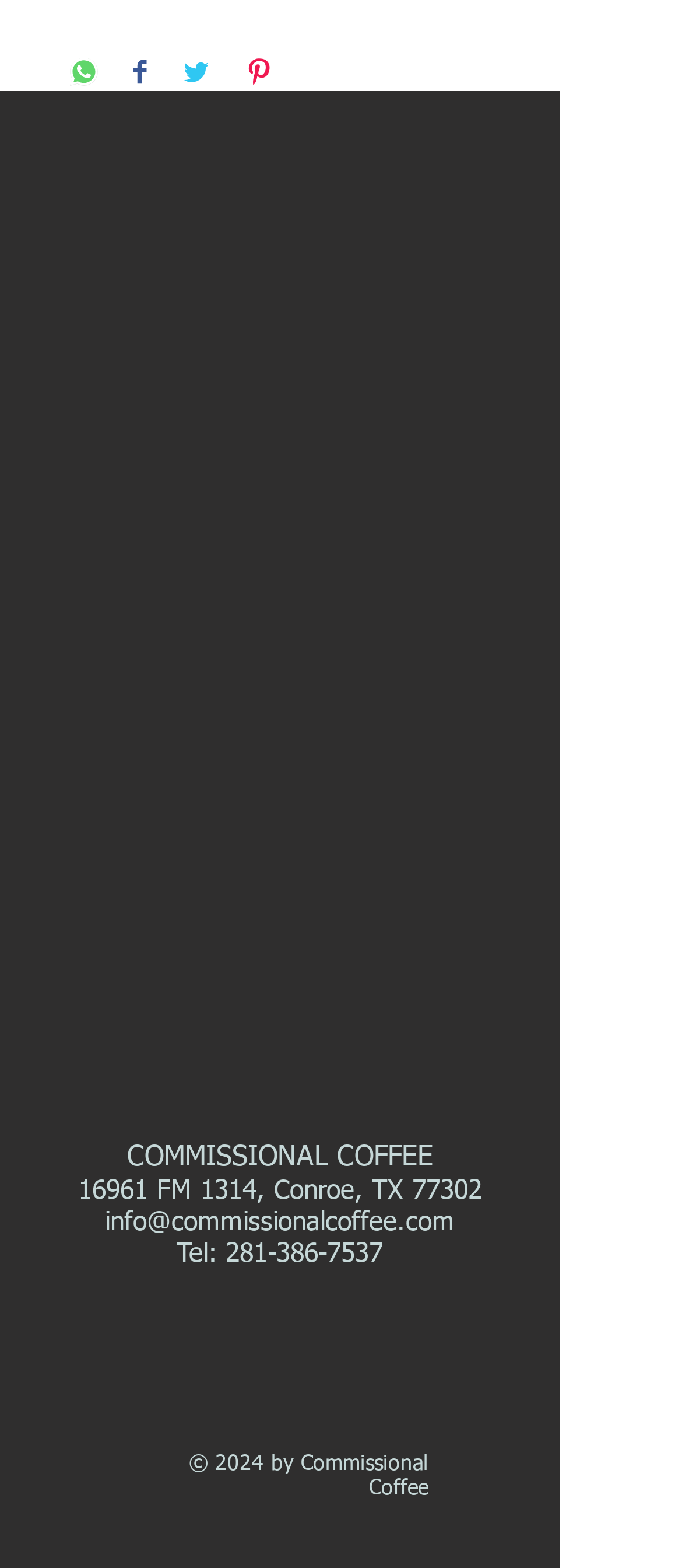Reply to the question below using a single word or brief phrase:
What is the business name?

Commissional Coffee